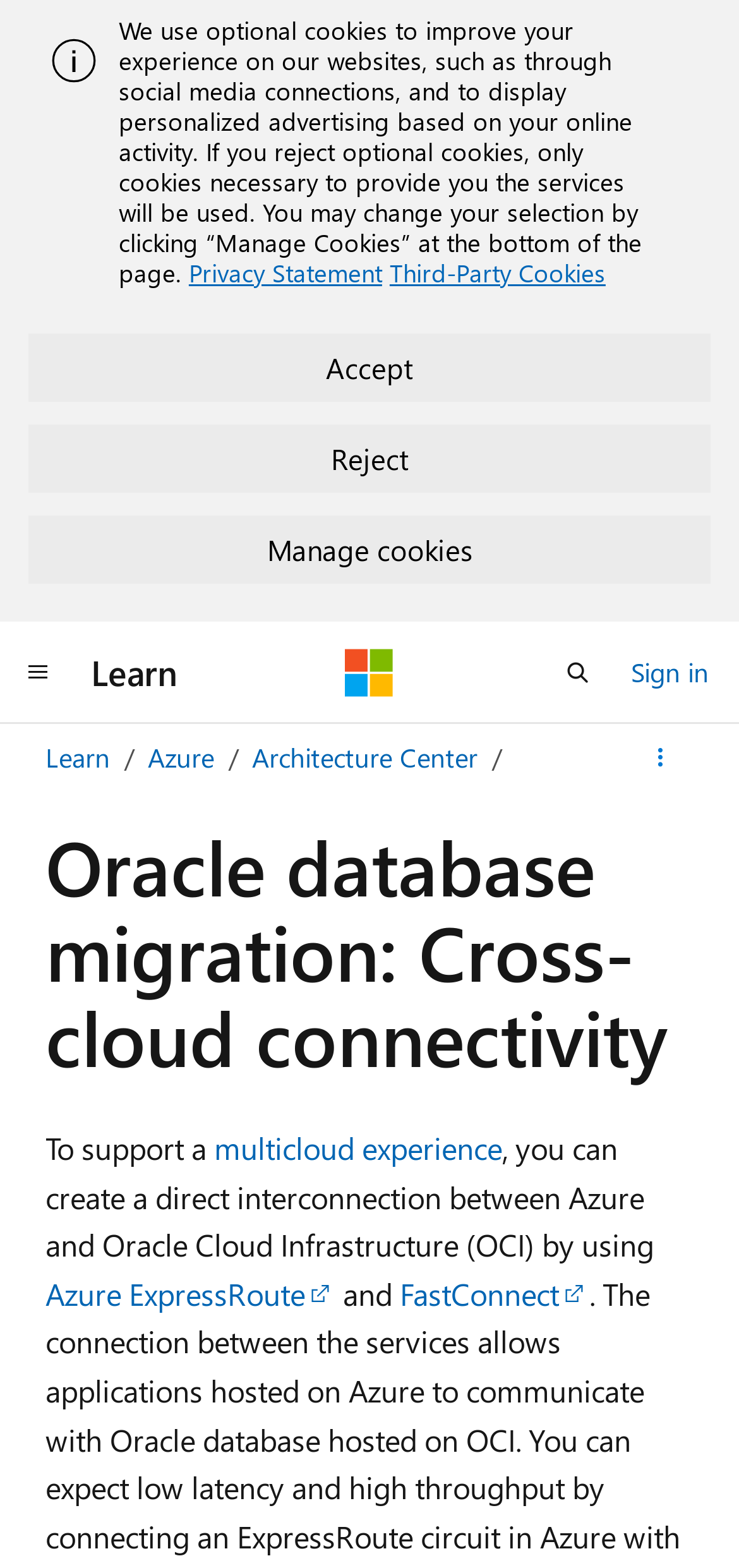Identify the bounding box coordinates of the element to click to follow this instruction: 'Sign in to the website'. Ensure the coordinates are four float values between 0 and 1, provided as [left, top, right, bottom].

[0.854, 0.413, 0.959, 0.444]